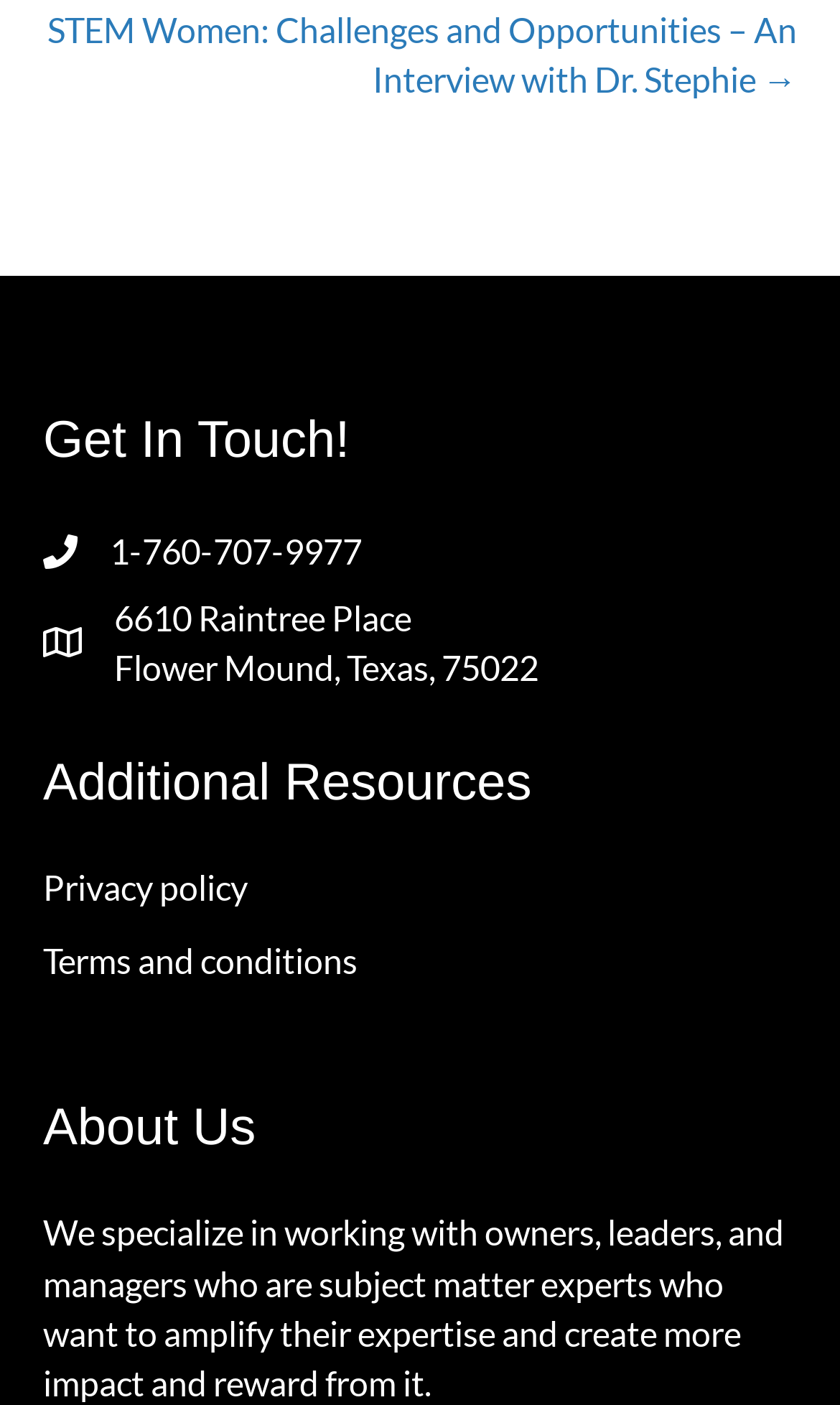Please provide the bounding box coordinate of the region that matches the element description: Terms and conditions. Coordinates should be in the format (top-left x, top-left y, bottom-right x, bottom-right y) and all values should be between 0 and 1.

[0.051, 0.668, 0.426, 0.697]